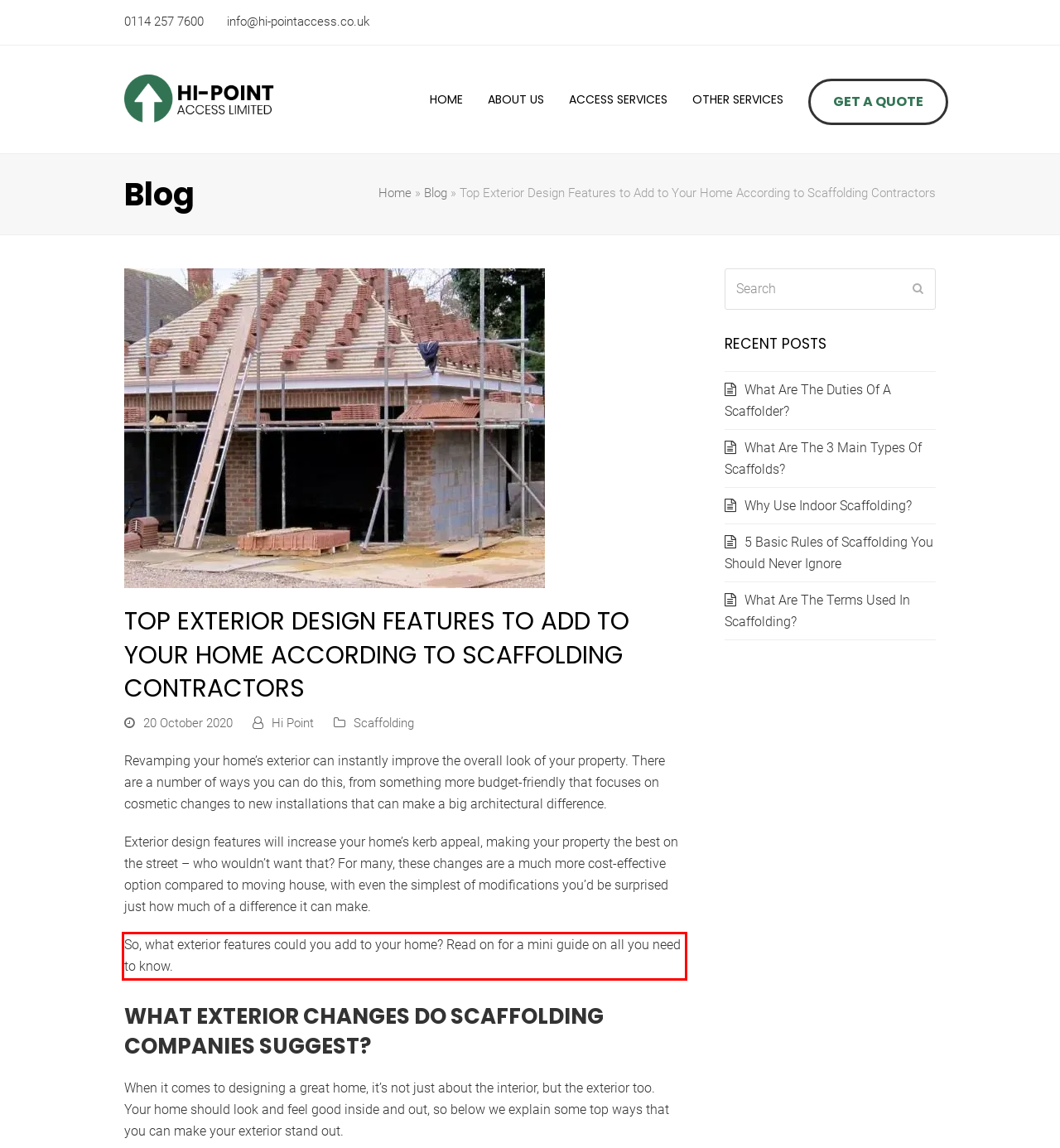Your task is to recognize and extract the text content from the UI element enclosed in the red bounding box on the webpage screenshot.

So, what exterior features could you add to your home? Read on for a mini guide on all you need to know.